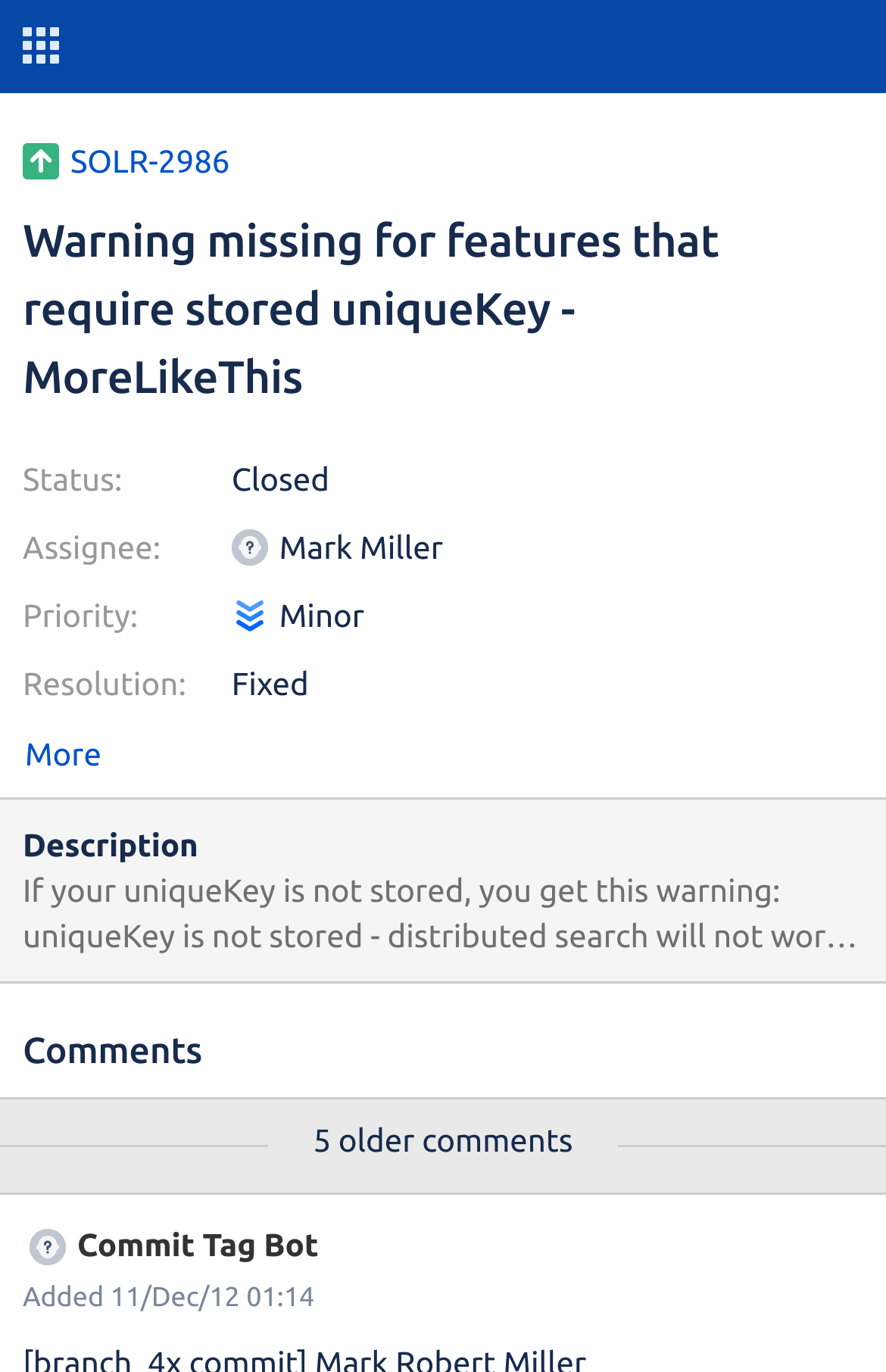Given the description of the UI element: "More", predict the bounding box coordinates in the form of [left, top, right, bottom], with each value being a float between 0 and 1.

[0.026, 0.513, 0.974, 0.579]